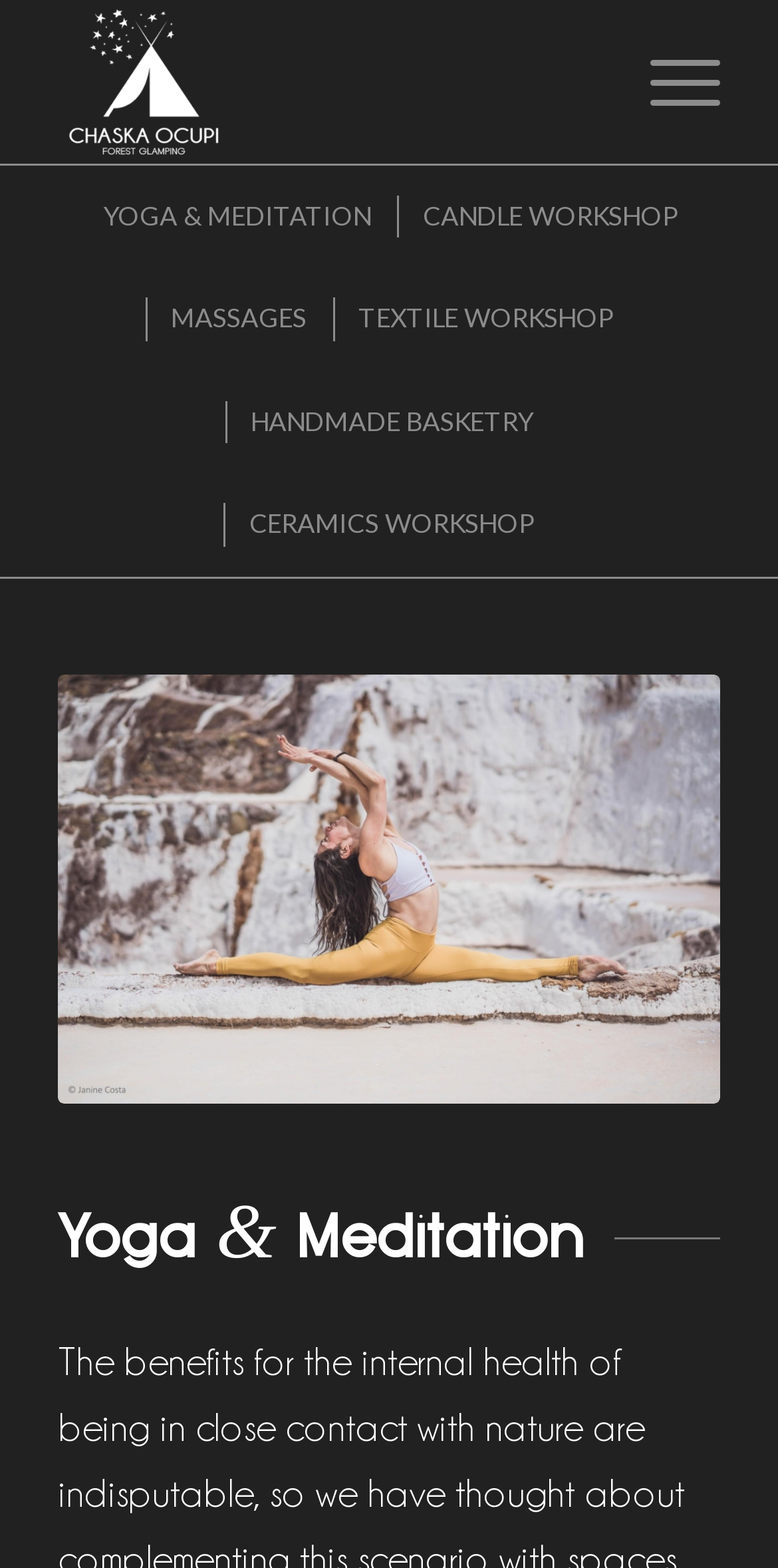Describe the webpage in detail, including text, images, and layout.

The webpage is about indoor activities offered by Chaska Ocupi. At the top, there is a logo of Chaska Ocupi, which is an image, accompanied by a link with the same name. To the right of the logo, there is a "Menu" link. 

Below the top section, there is a menu with six items: "YOGA & MEDITATION", "CANDLE WORKSHOP", "MASSAGES", "TEXTILE WORKSHOP", "HANDMADE BASKETRY", and "CERAMICS WORKSHOP". Each menu item has a corresponding link with the same name. The menu items are arranged horizontally, with "YOGA & MEDITATION" on the left and "CERAMICS WORKSHOP" on the right.

Further down, there is a large image that spans almost the entire width of the page. Above this image, there is a heading that reads "Yoga & Meditation".